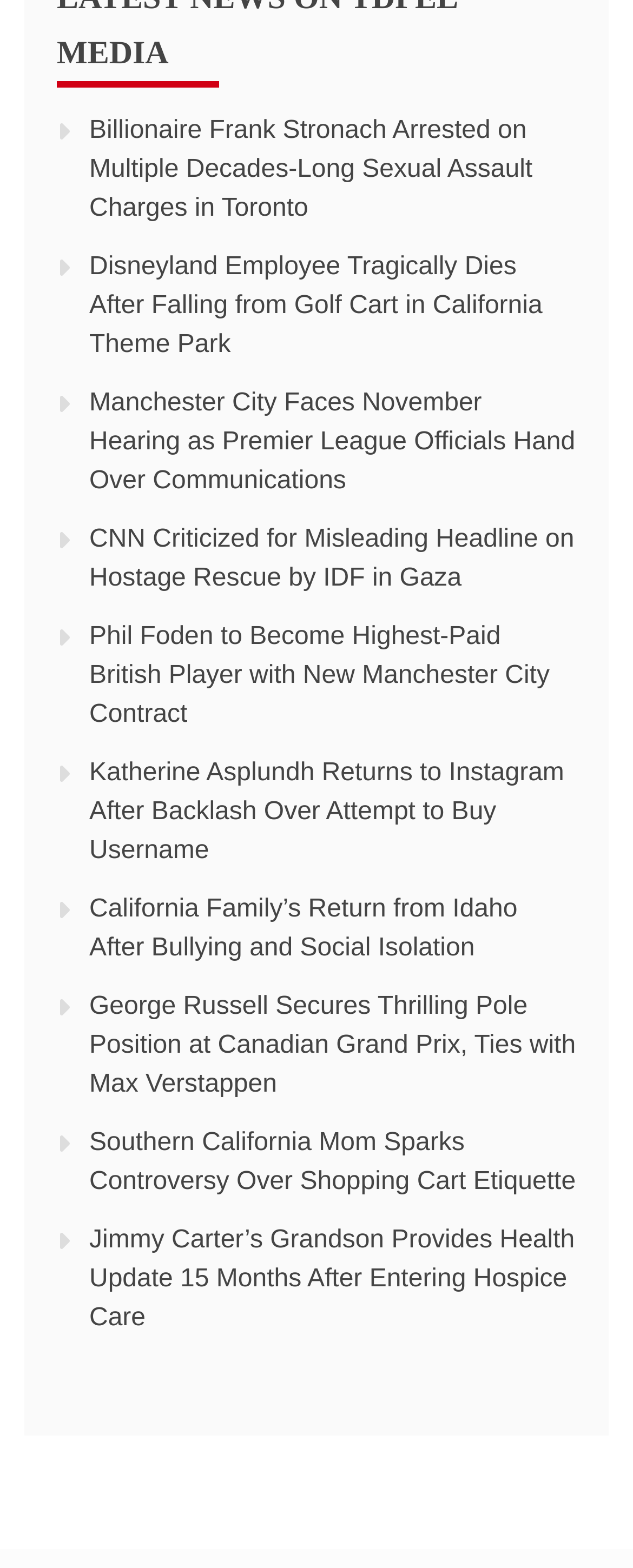Show the bounding box coordinates of the region that should be clicked to follow the instruction: "Read about Phil Foden's new Manchester City contract."

[0.141, 0.397, 0.868, 0.465]